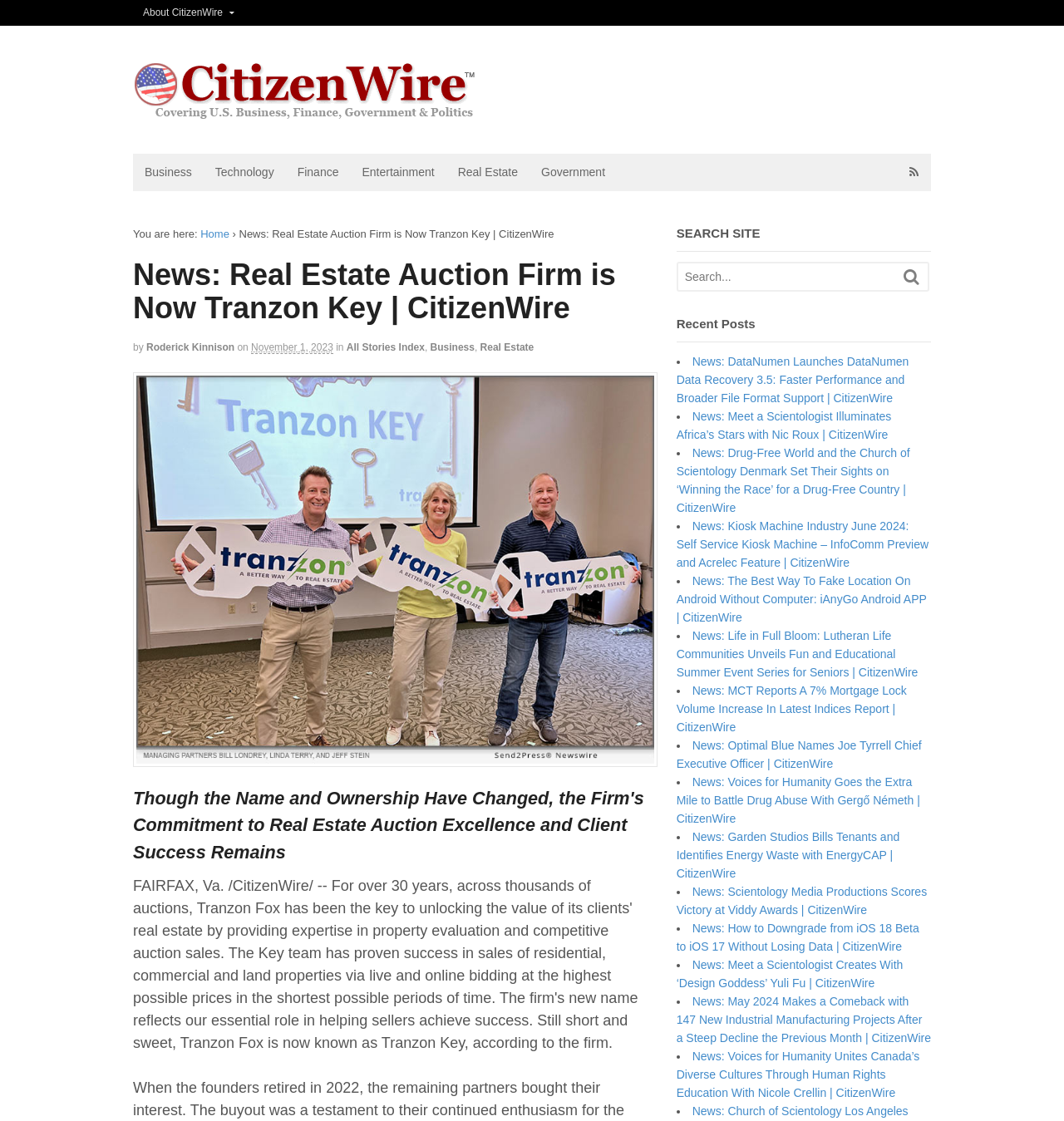Identify the bounding box coordinates of the part that should be clicked to carry out this instruction: "Search for something on the site".

[0.637, 0.235, 0.849, 0.259]